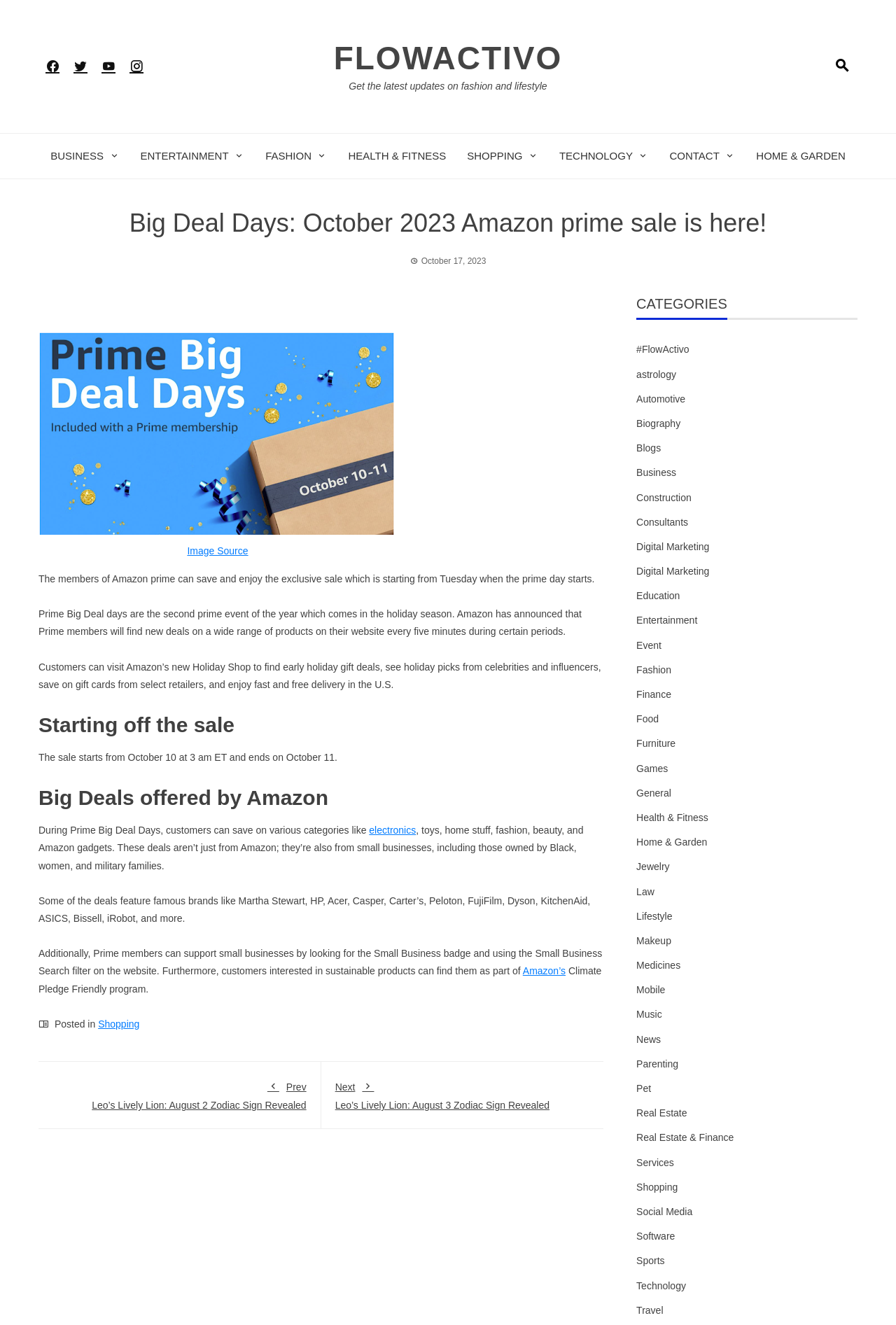What is the frequency of new deals on Amazon's website during Prime Big Deal Days?
Use the information from the screenshot to give a comprehensive response to the question.

The answer can be found in the article section of the webpage, where it is mentioned that 'Amazon has announced that Prime members will find new deals on a wide range of products on their website every five minutes during certain periods.'